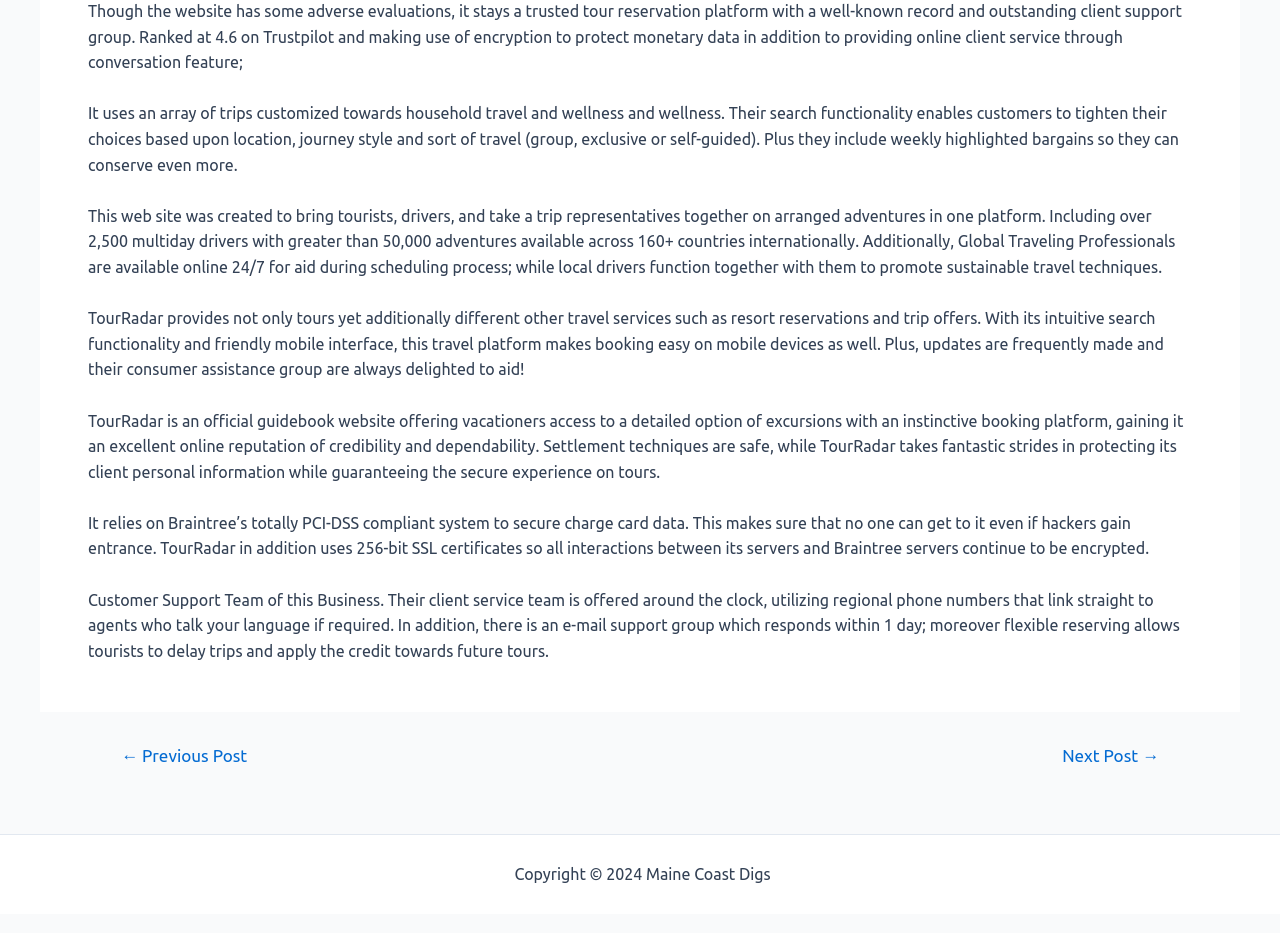Analyze the image and provide a detailed answer to the question: How does TourRadar protect customer data?

According to the webpage, TourRadar relies on Braintree's totally PCI-DSS compliant system to secure credit card data, ensuring that no one can access it even if hackers gain entrance. Additionally, TourRadar uses 256-bit SSL certificates to encrypt all interactions between its servers and Braintree servers, providing an extra layer of security.